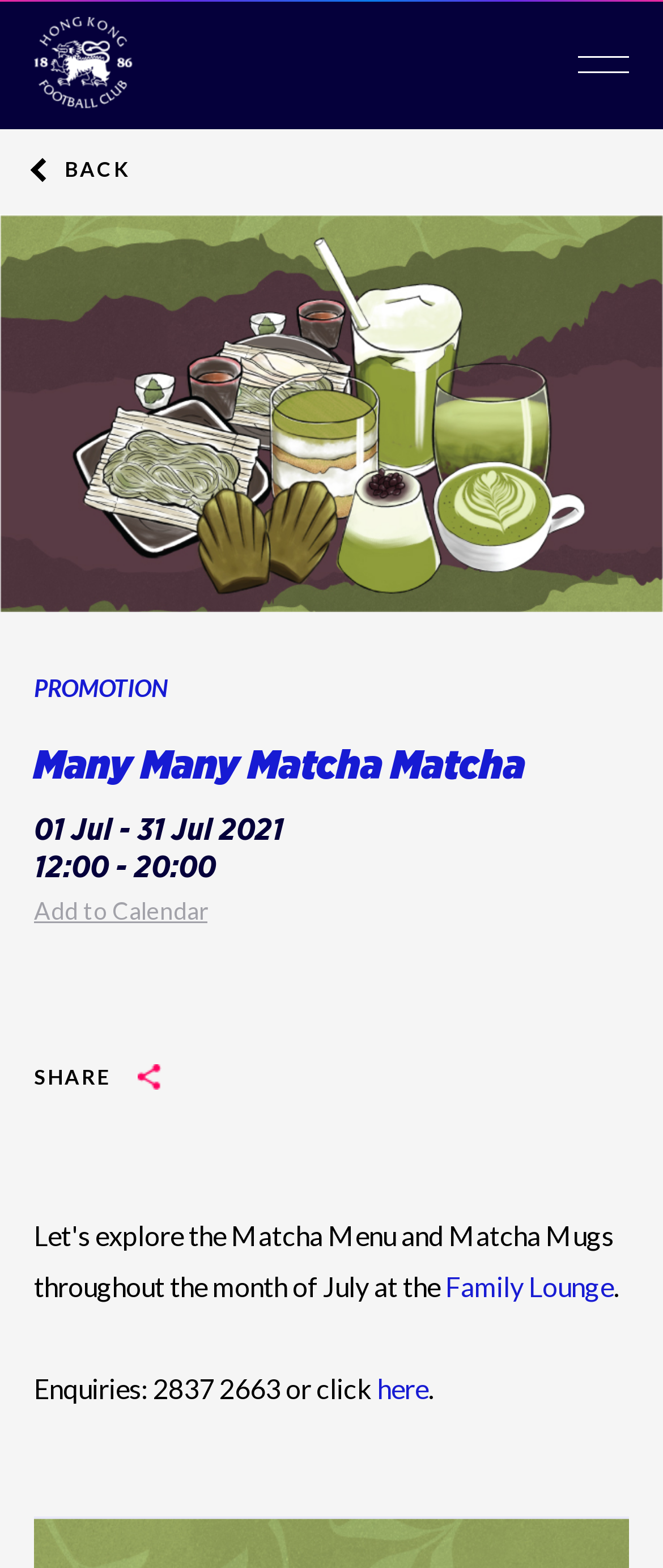Identify the bounding box coordinates of the area that should be clicked in order to complete the given instruction: "Visit the Family Lounge". The bounding box coordinates should be four float numbers between 0 and 1, i.e., [left, top, right, bottom].

[0.672, 0.81, 0.926, 0.83]